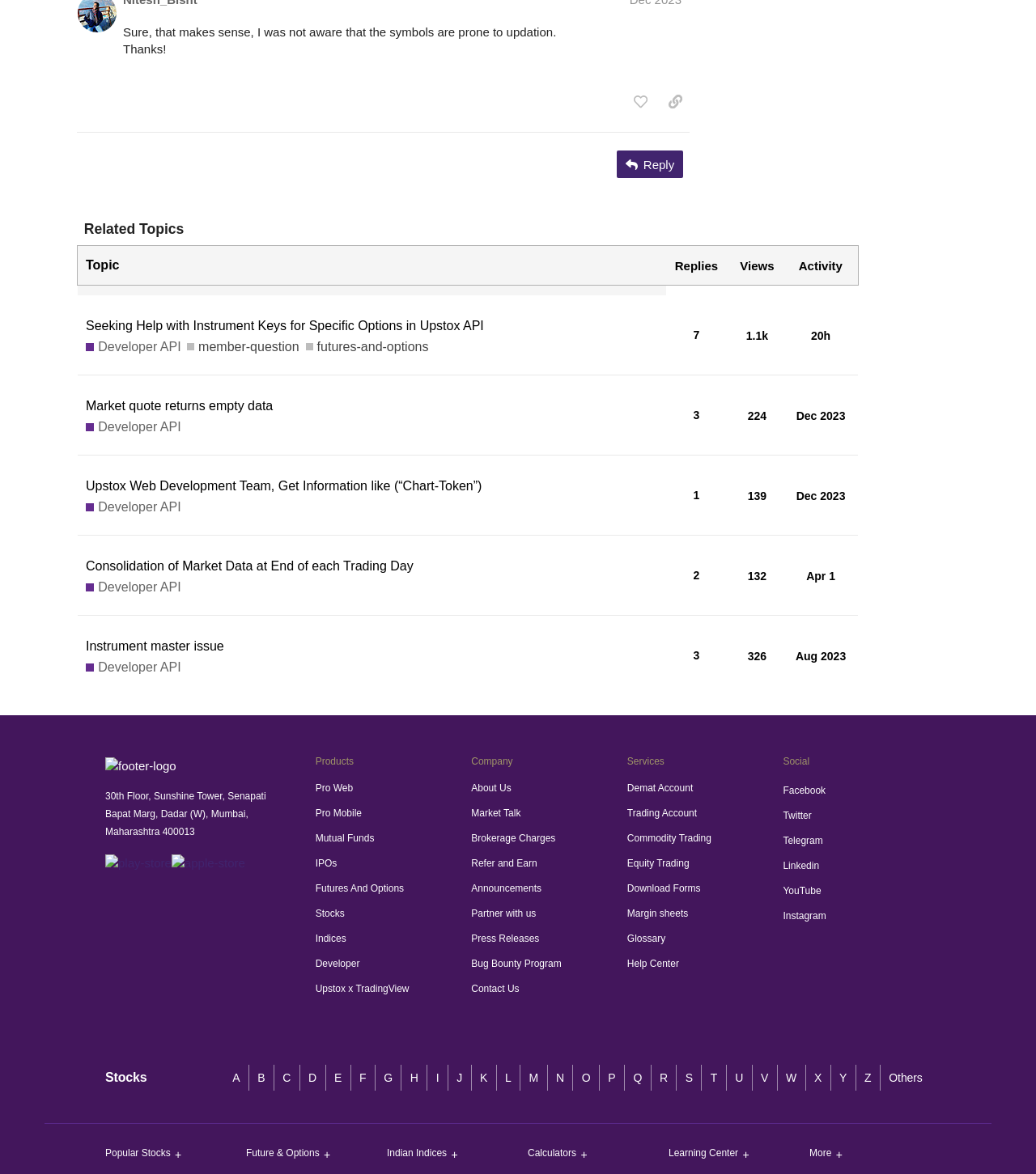What is the topic with the most views?
Please answer the question as detailed as possible based on the image.

I compared the view counts for each topic and found that 'Seeking Help with Instrument Keys for Specific Options in Upstox API' has the most views, with 1112 views.